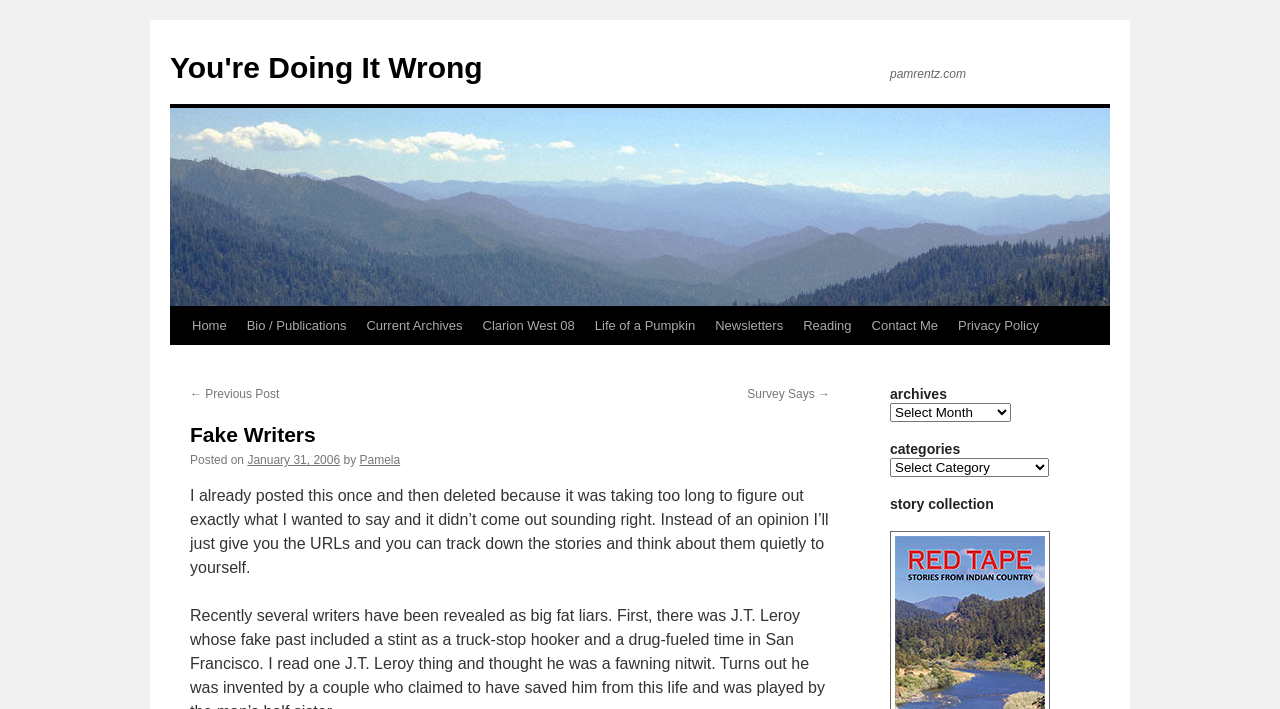Explain the webpage in detail, including its primary components.

The webpage is titled "Fake Writers | You're Doing It Wrong" and has a prominent image with the same title at the top, taking up most of the width. Below the image, there is a link to "Skip to content" and a navigation menu with links to "Home", "Bio / Publications", "Current Archives", and several other pages.

On the left side, there is a heading "Fake Writers" followed by a post with a title, date "January 31, 2006", and author "Pamela". The post contains a long paragraph of text discussing the author's thoughts on a topic. Above the post, there are links to navigate to the previous or next post.

On the right side, there are three headings: "archives", "categories", and "story collection", each with a corresponding combobox below. The "archives" and "categories" comboboxes are not expanded, while the "story collection" combobox is not present.

At the top right corner, there is a link to the website "pamrentz.com".